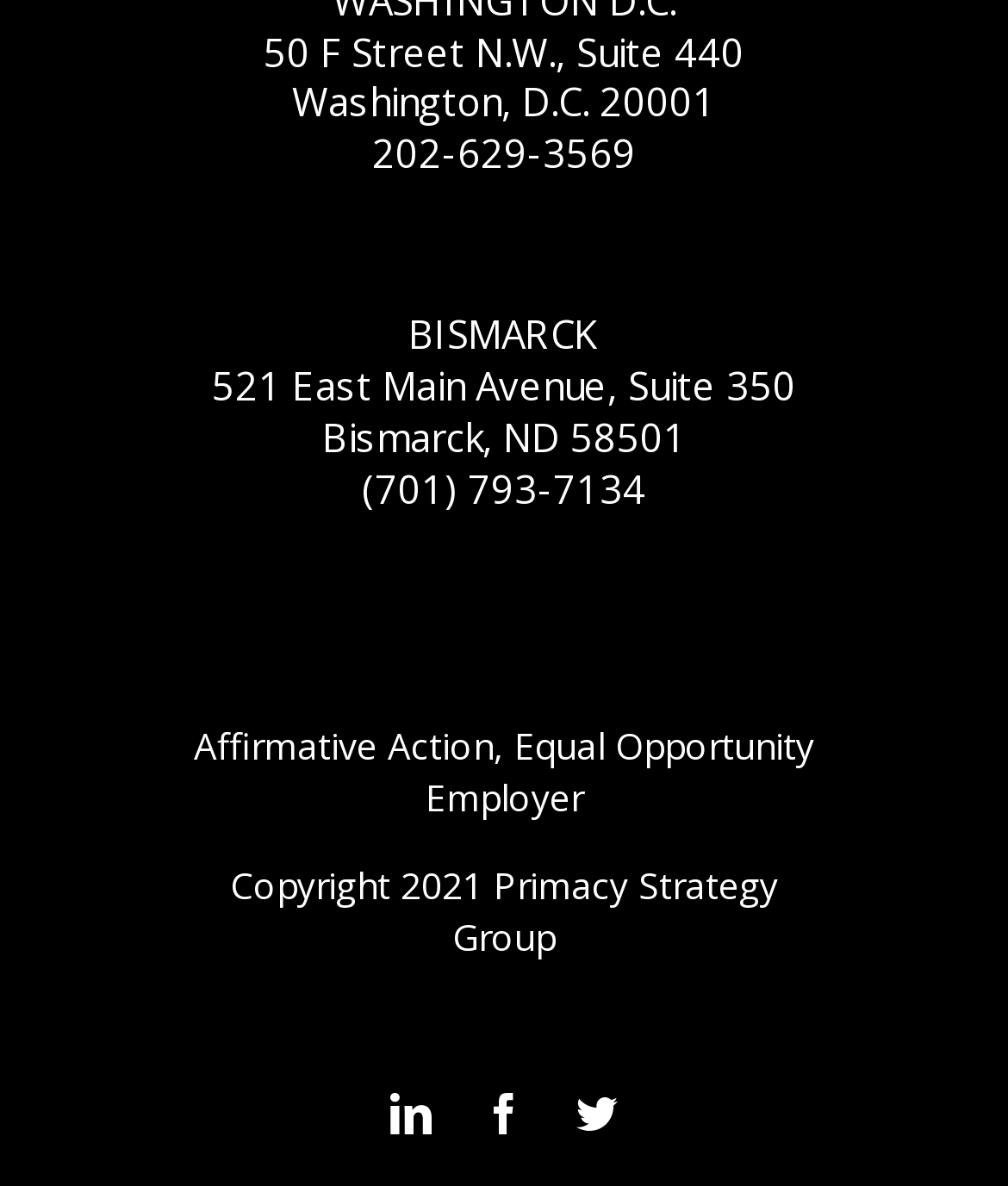Answer this question using a single word or a brief phrase:
What is the copyright year of the webpage?

2021